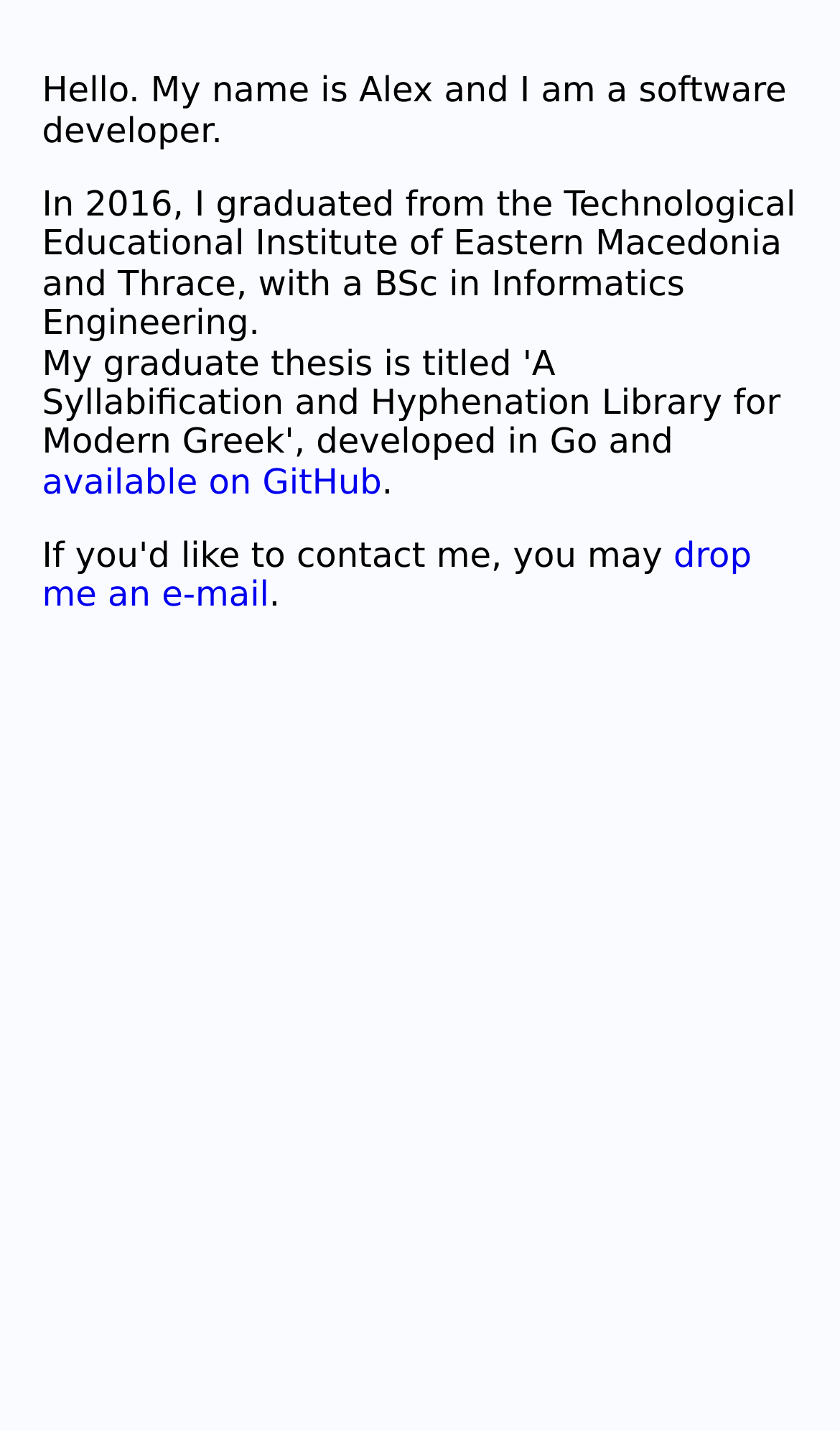Provide the bounding box coordinates for the specified HTML element described in this description: "drop me an e-mail". The coordinates should be four float numbers ranging from 0 to 1, in the format [left, top, right, bottom].

[0.05, 0.374, 0.895, 0.43]